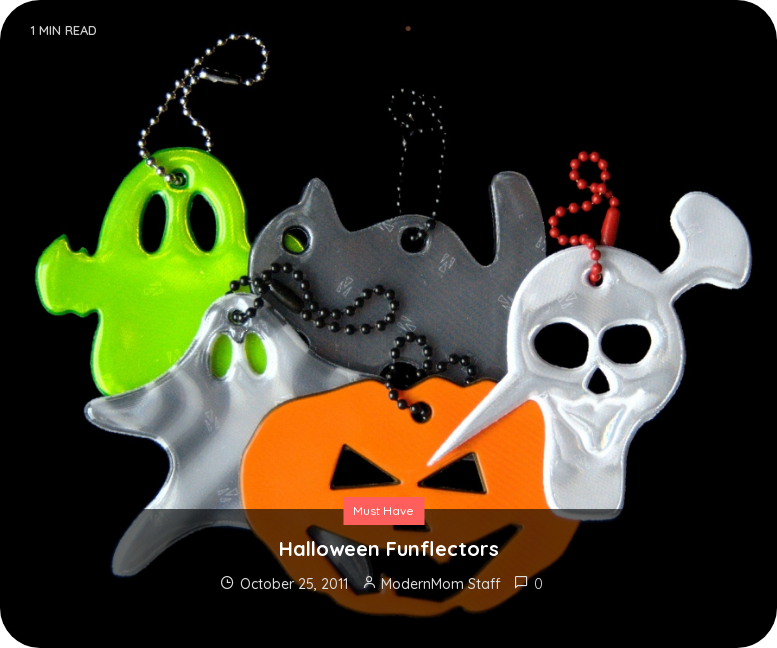Describe the image with as much detail as possible.

The image features a collection of colorful Halloween funflectors designed for safety and fun. Displayed are five vibrant shapes including a ghost, a pumpkin, a cat, a skull, and a pirate symbol, all designed to be attached to clothing or bags to enhance visibility during nighttime trick-or-treating. The funflectors are an innovative blend of practicality and holiday spirit, making Halloween safer for children. Below the image, the caption highlights the item as a "Must Have," with details indicating it was published on October 25, 2011, by the ModernMom staff. The text also notes that it takes just 1 minute to read about this festive safety accessory.